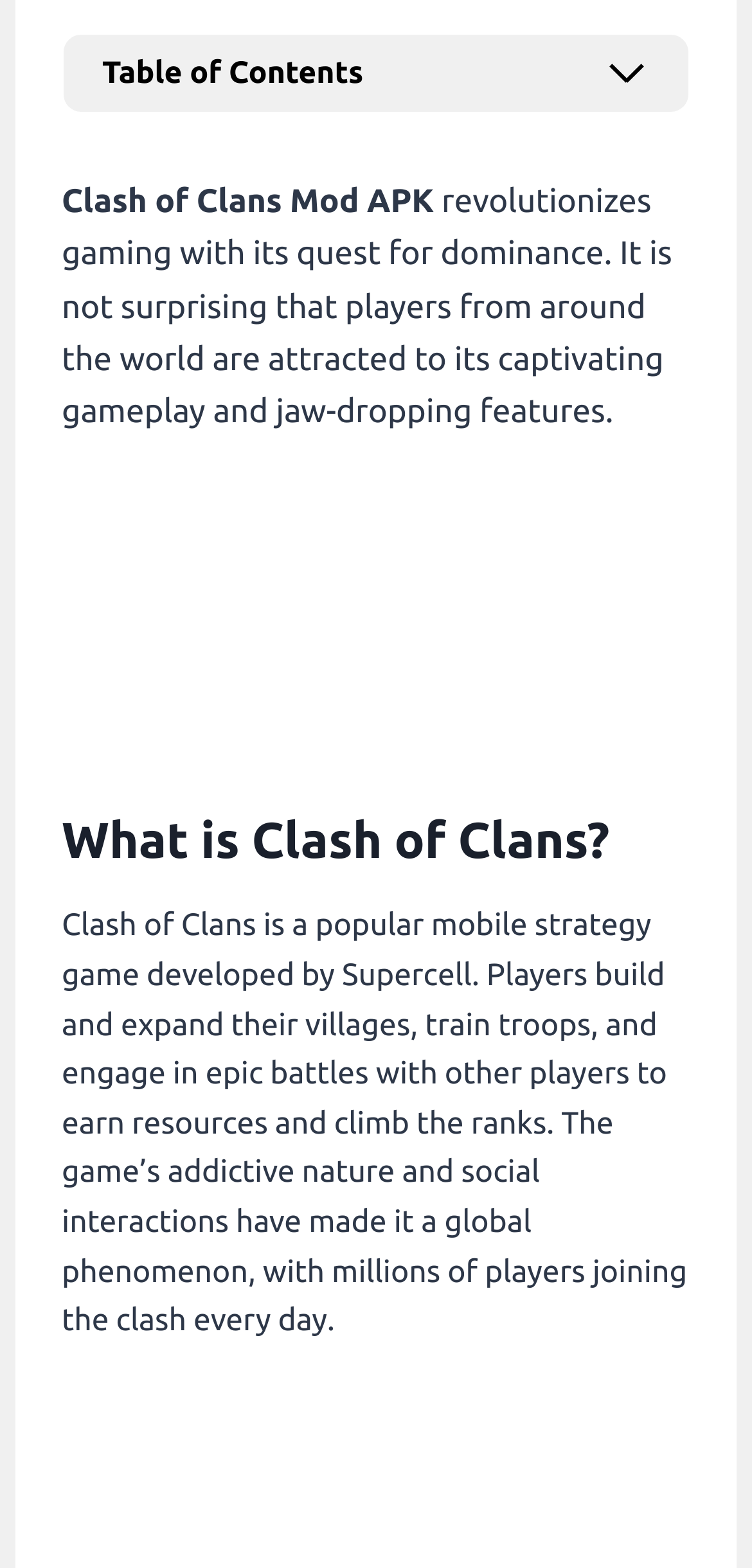Ascertain the bounding box coordinates for the UI element detailed here: "Conclusion". The coordinates should be provided as [left, top, right, bottom] with each value being a float between 0 and 1.

[0.123, 0.89, 0.339, 0.914]